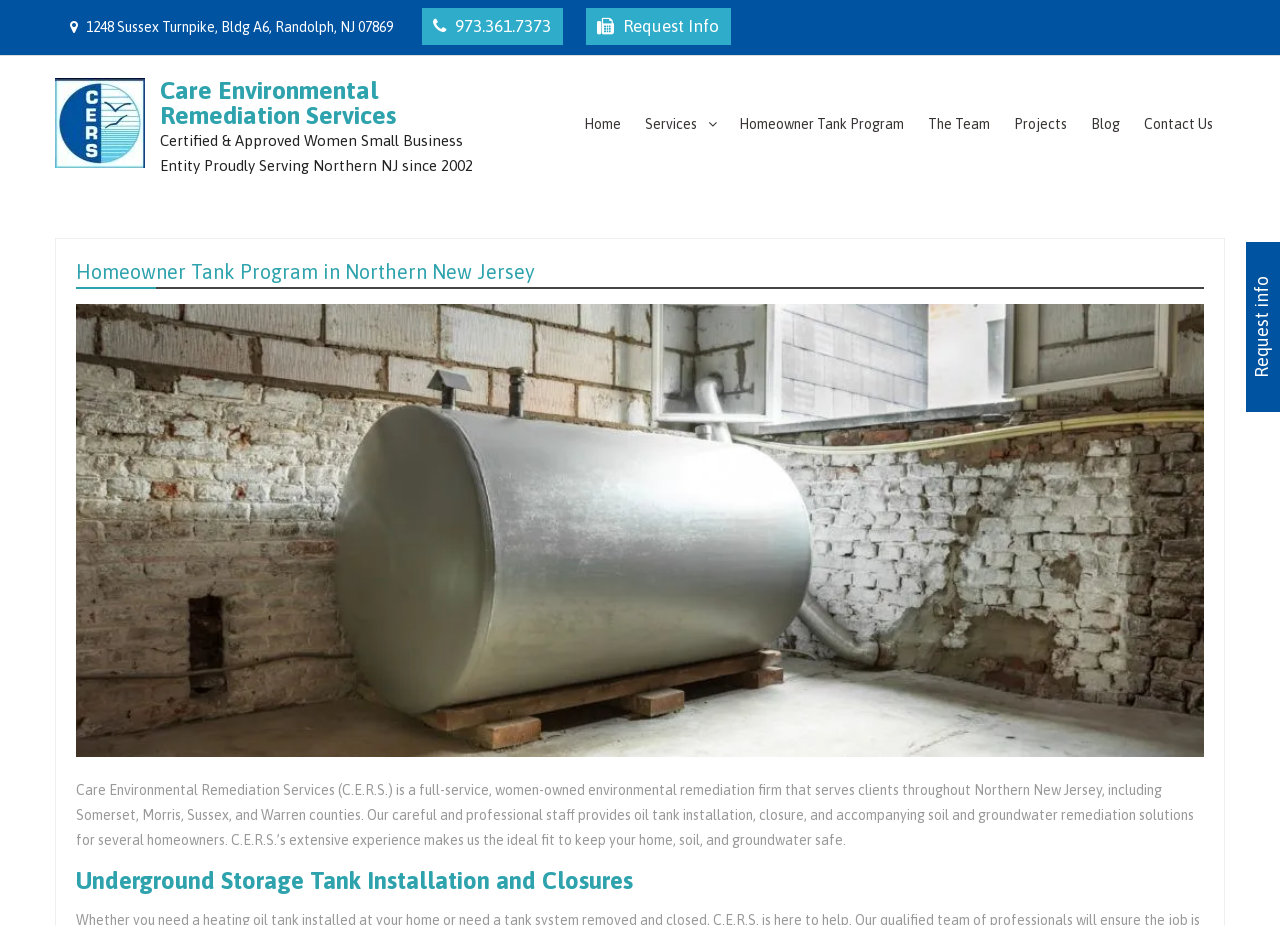Point out the bounding box coordinates of the section to click in order to follow this instruction: "Visit the 'Home' page".

[0.447, 0.099, 0.495, 0.17]